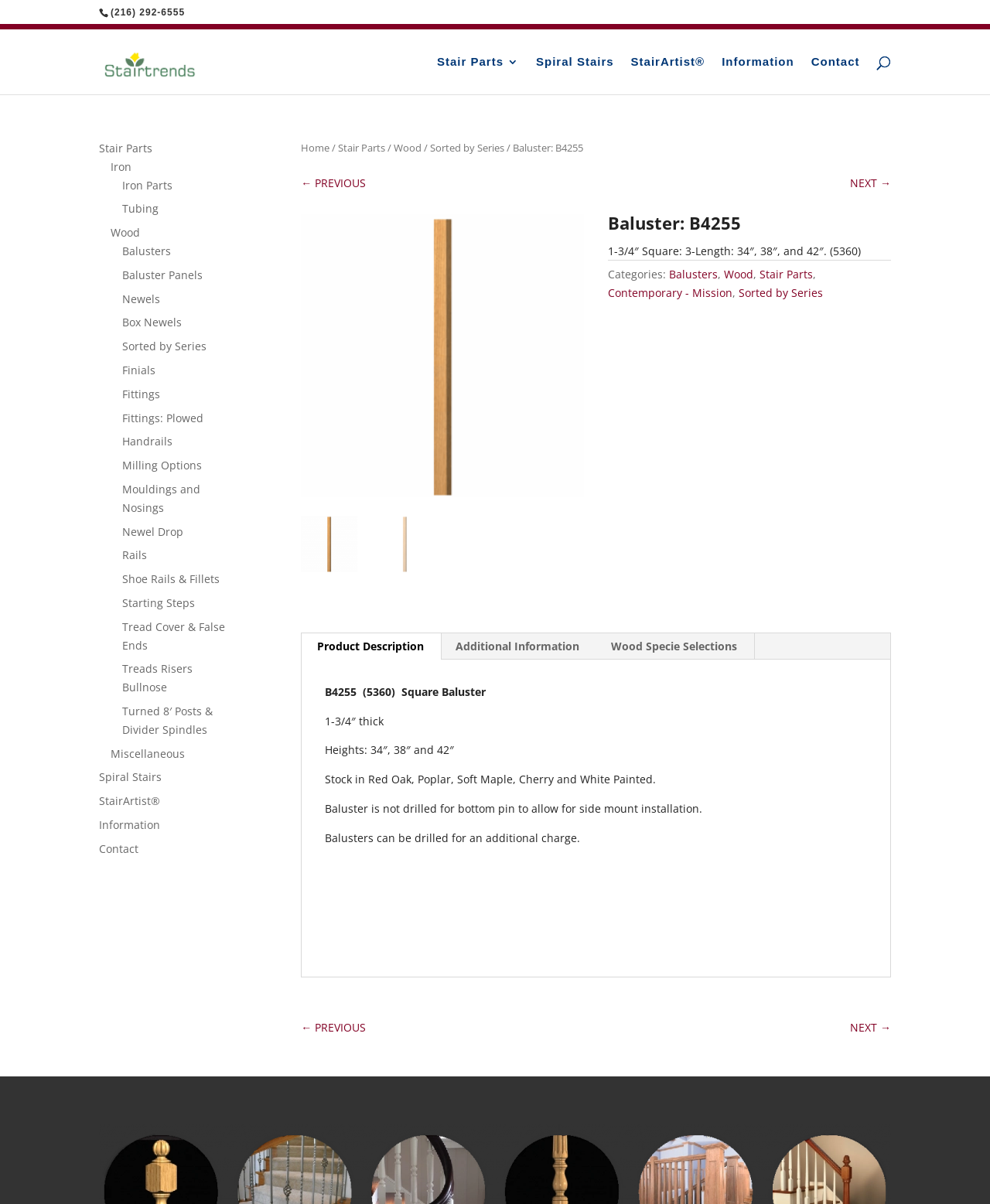Using the element description: "Iron Parts", determine the bounding box coordinates. The coordinates should be in the format [left, top, right, bottom], with values between 0 and 1.

[0.123, 0.147, 0.174, 0.16]